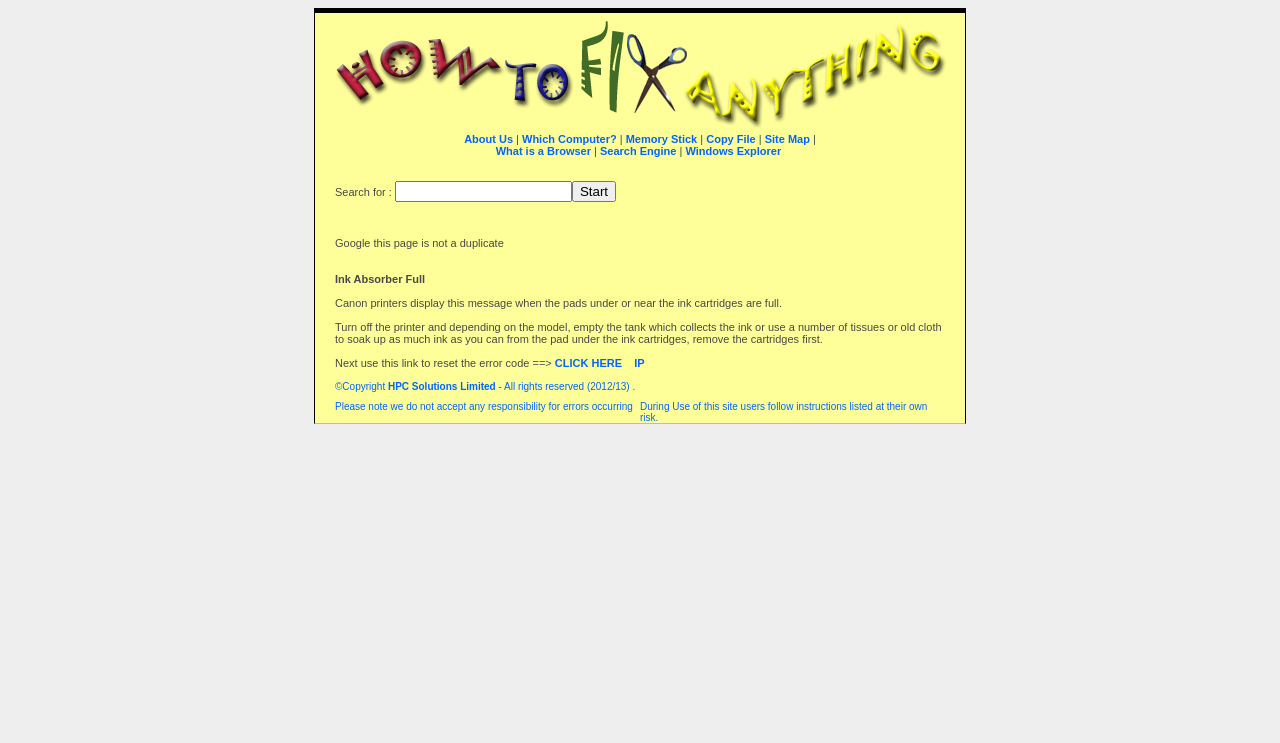What should users do when following instructions on the site?
Examine the image closely and answer the question with as much detail as possible.

The webpage has a disclaimer at the bottom, stating that users follow instructions listed on the site at their own risk. This means that the website does not accept any responsibility for errors occurring during the use of the site, and users are responsible for their own actions.